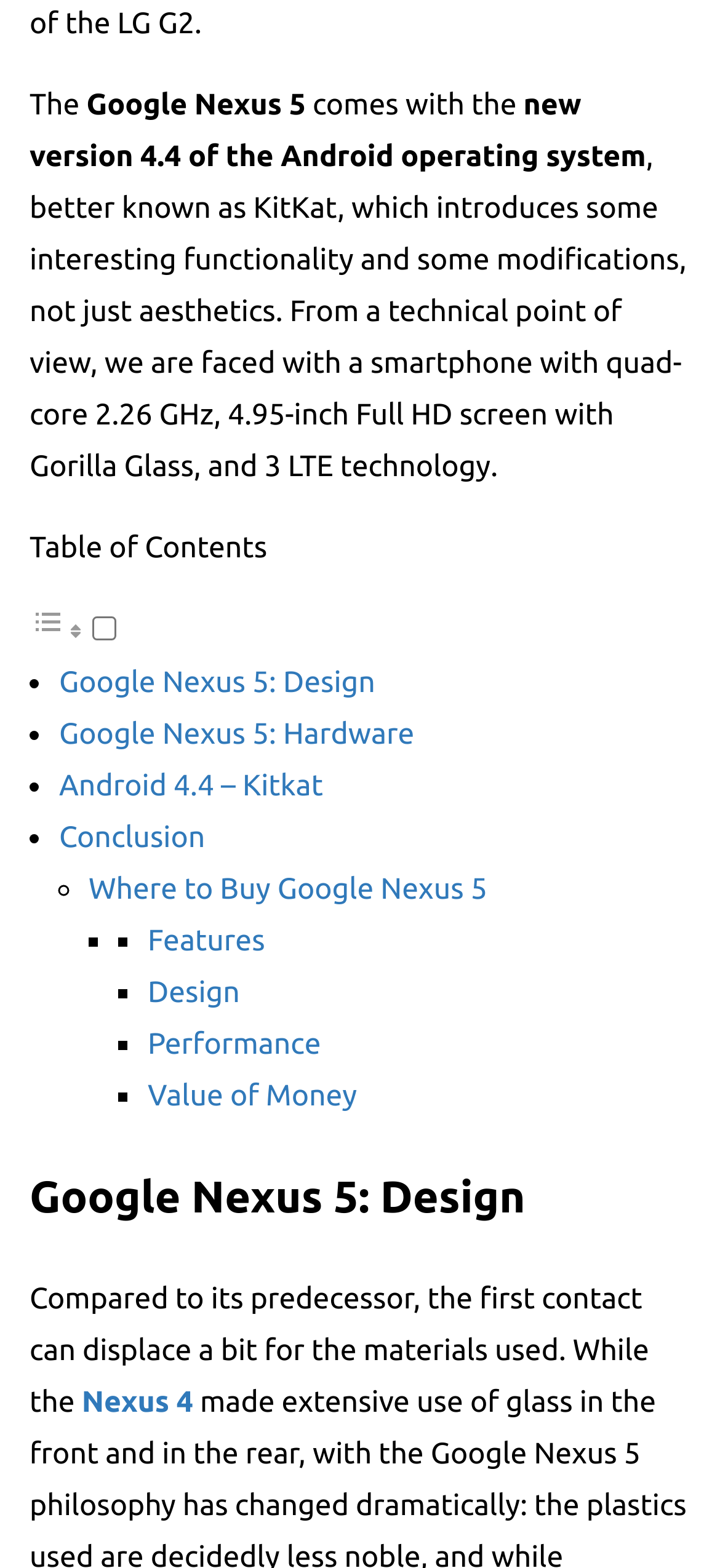What is the screen size of the smartphone mentioned?
Please answer the question as detailed as possible based on the image.

The webpage mentions 'quad-core 2.26 GHz, 4.95-inch Full HD screen with Gorilla Glass' in the second StaticText element, which indicates that the screen size of the smartphone being discussed is 4.95 inches.